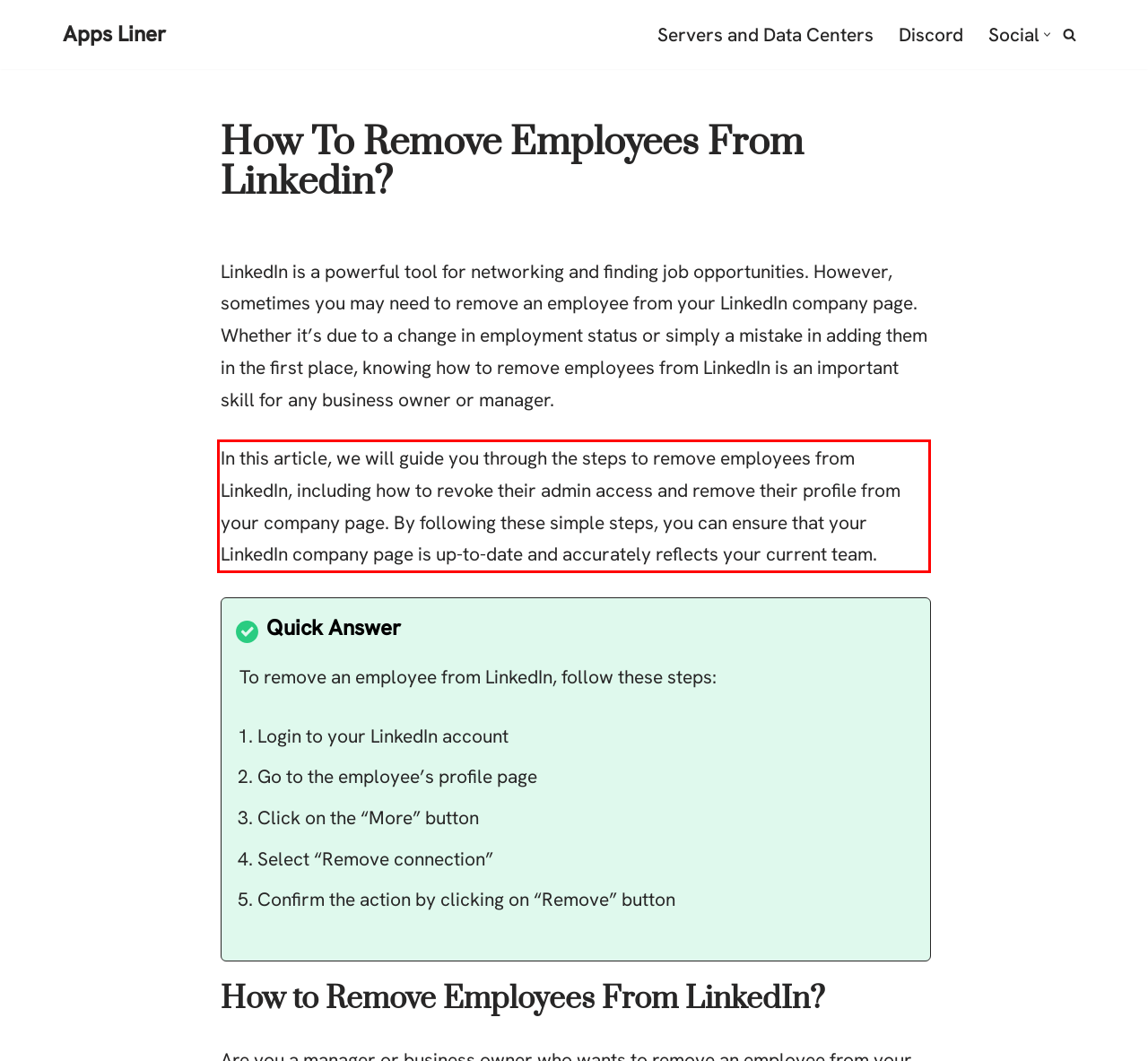Please use OCR to extract the text content from the red bounding box in the provided webpage screenshot.

In this article, we will guide you through the steps to remove employees from LinkedIn, including how to revoke their admin access and remove their profile from your company page. By following these simple steps, you can ensure that your LinkedIn company page is up-to-date and accurately reflects your current team.